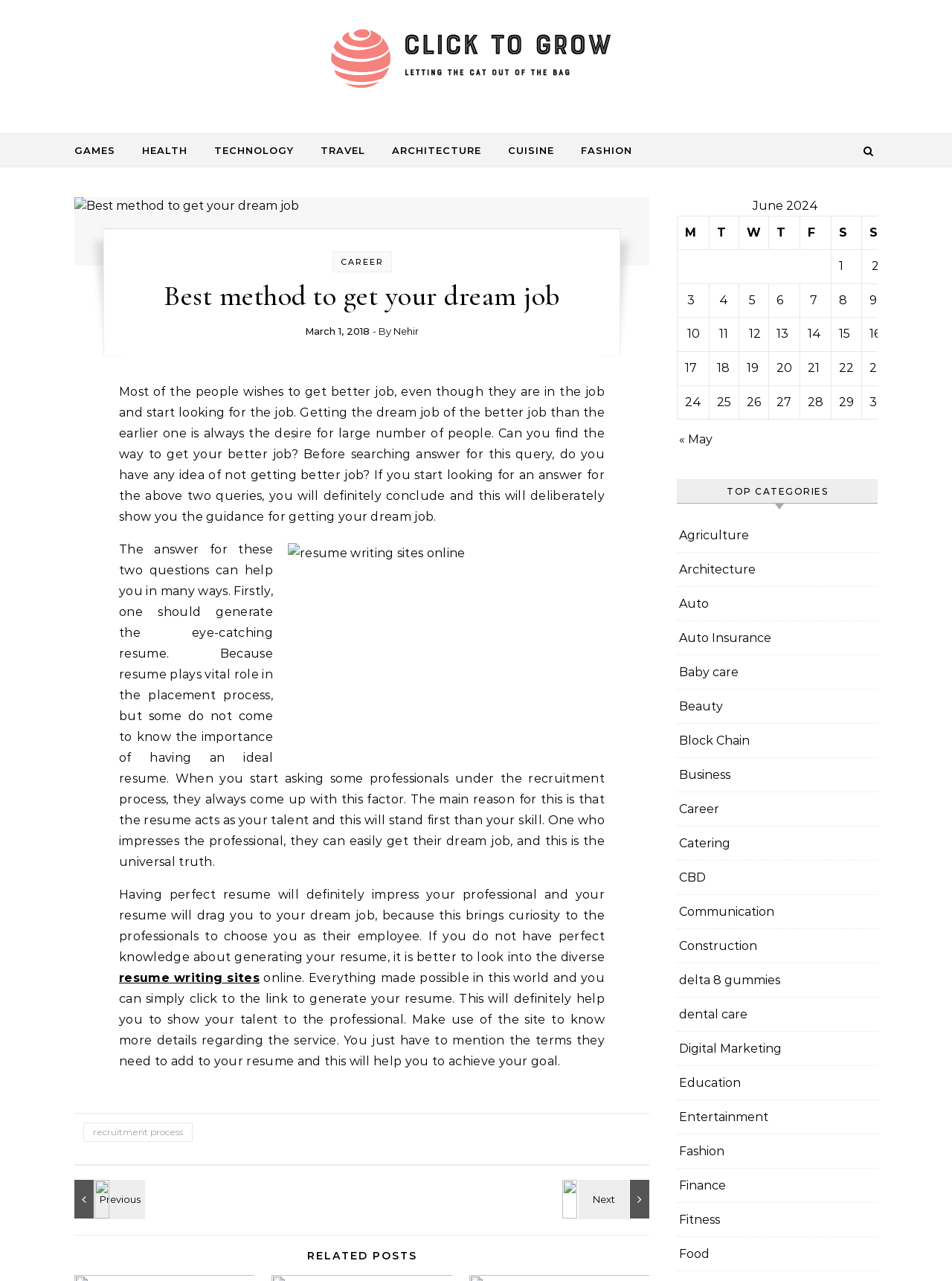Provide the bounding box coordinates in the format (top-left x, top-left y, bottom-right x, bottom-right y). All values are floating point numbers between 0 and 1. Determine the bounding box coordinate of the UI element described as: title="Success strategies for AX implementation"

[0.612, 0.921, 0.682, 0.951]